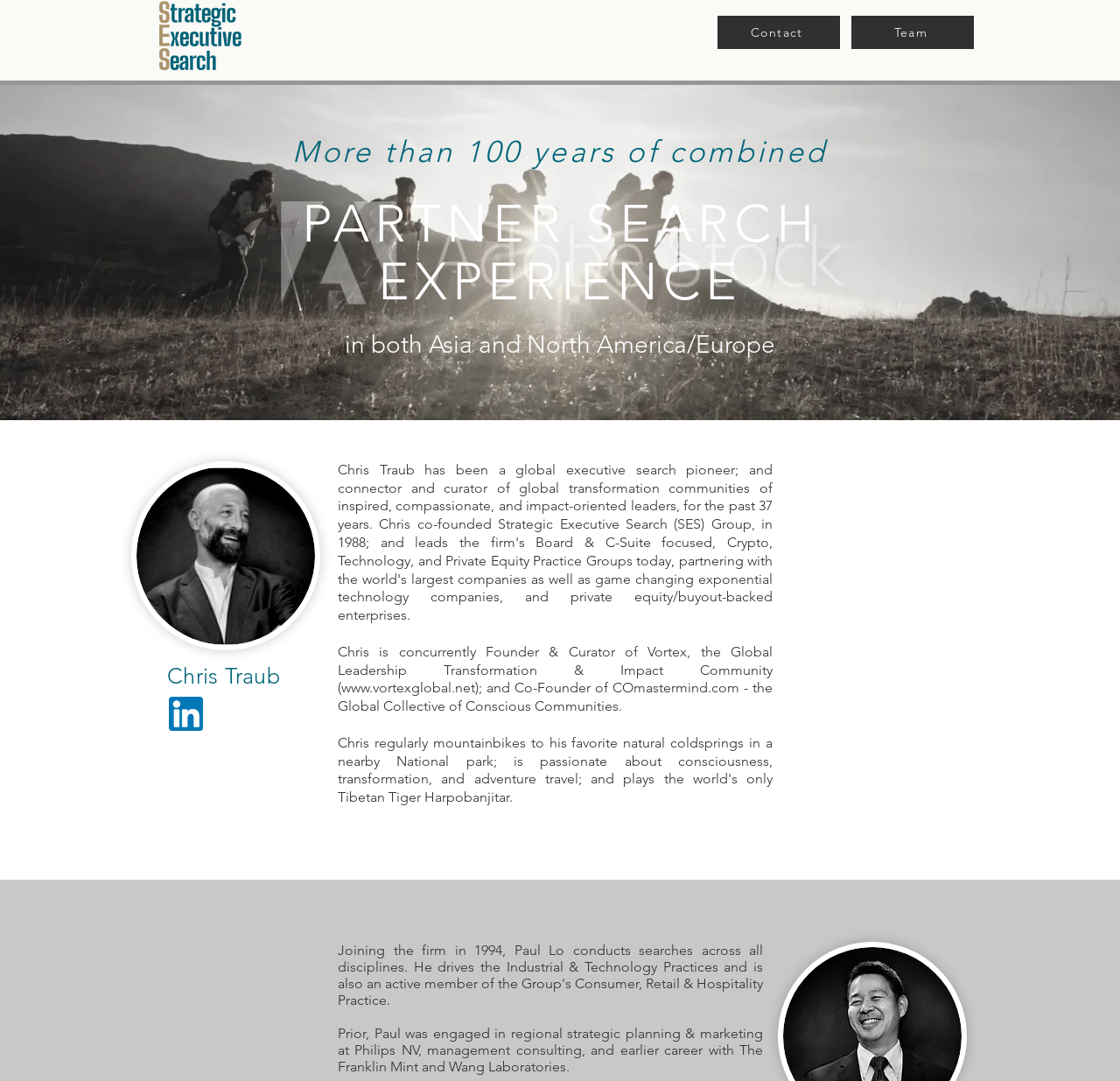What is the logo of SES?
Could you answer the question in a detailed manner, providing as much information as possible?

The logo of SES is located at the top left corner of the webpage, and it is an image with the text 'SES Logo_edited.png'.